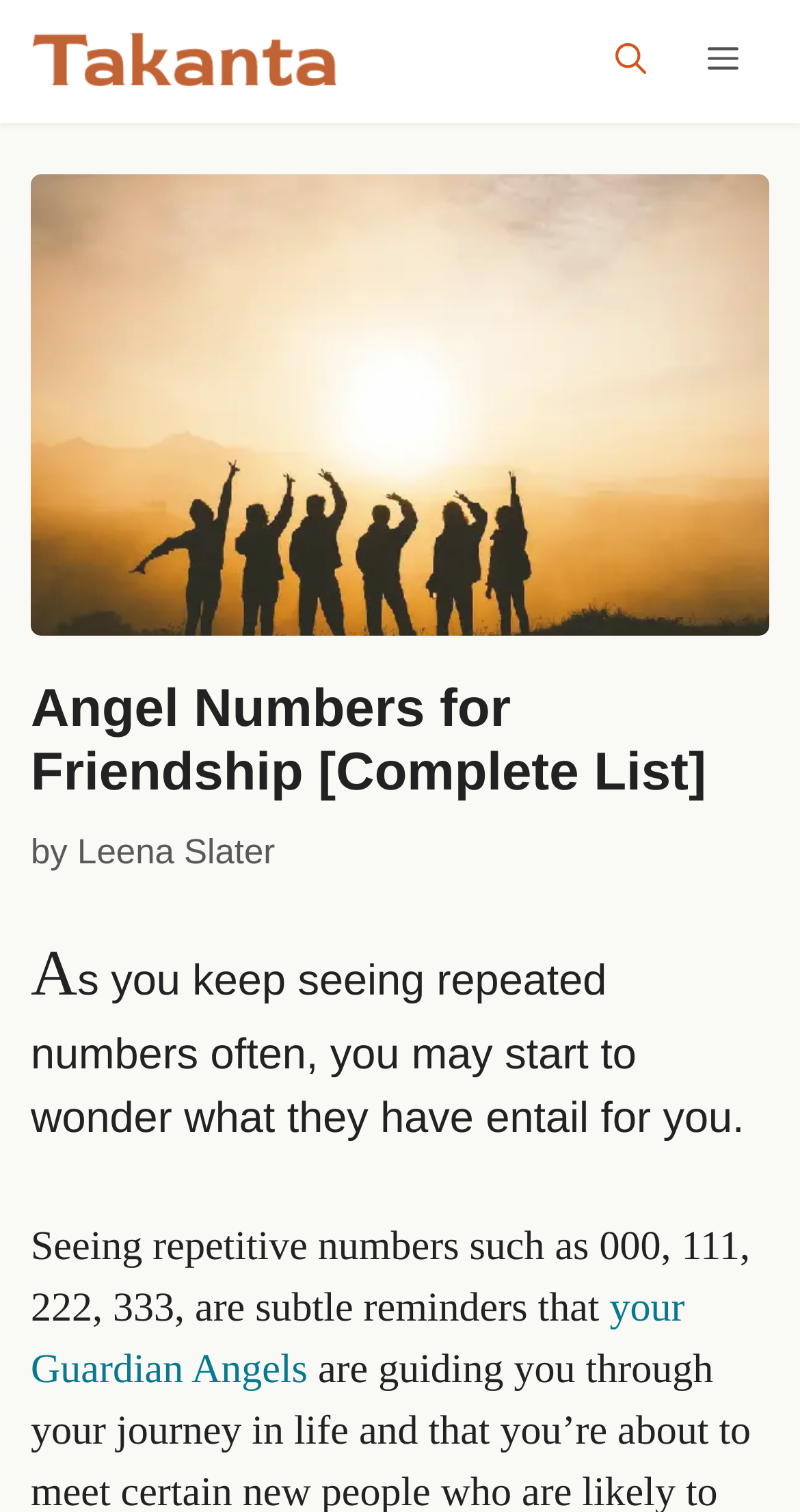What is the topic of the article?
Based on the screenshot, provide a one-word or short-phrase response.

Angel Numbers for Friendship